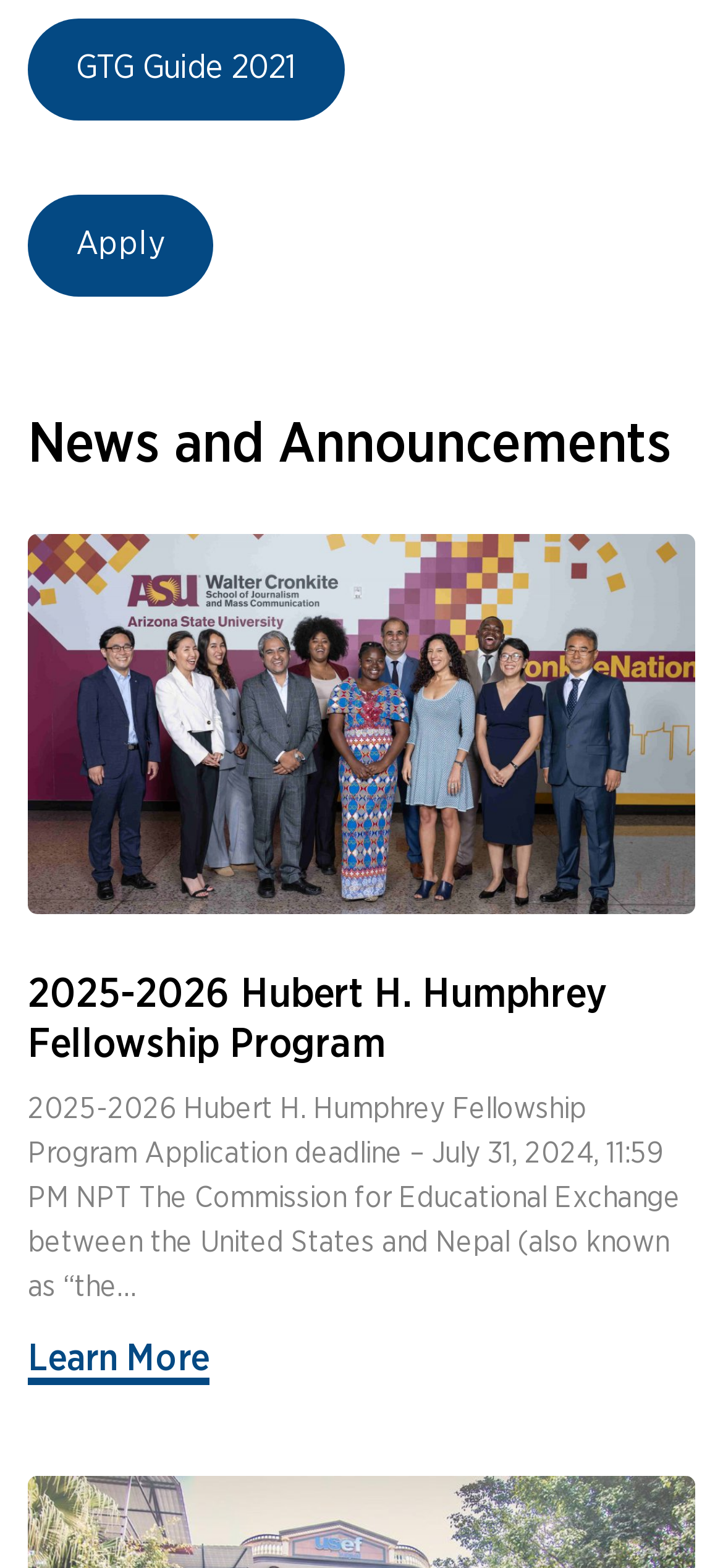Please provide a comprehensive response to the question based on the details in the image: What is the name of the fellowship program?

I found the answer by looking at the link with the text '2025-2026 Hubert H. Humphrey Fellowship Program' which is a sub-element of the article element. This link also has a heading element with the same text, which further confirms that it is the name of the fellowship program.